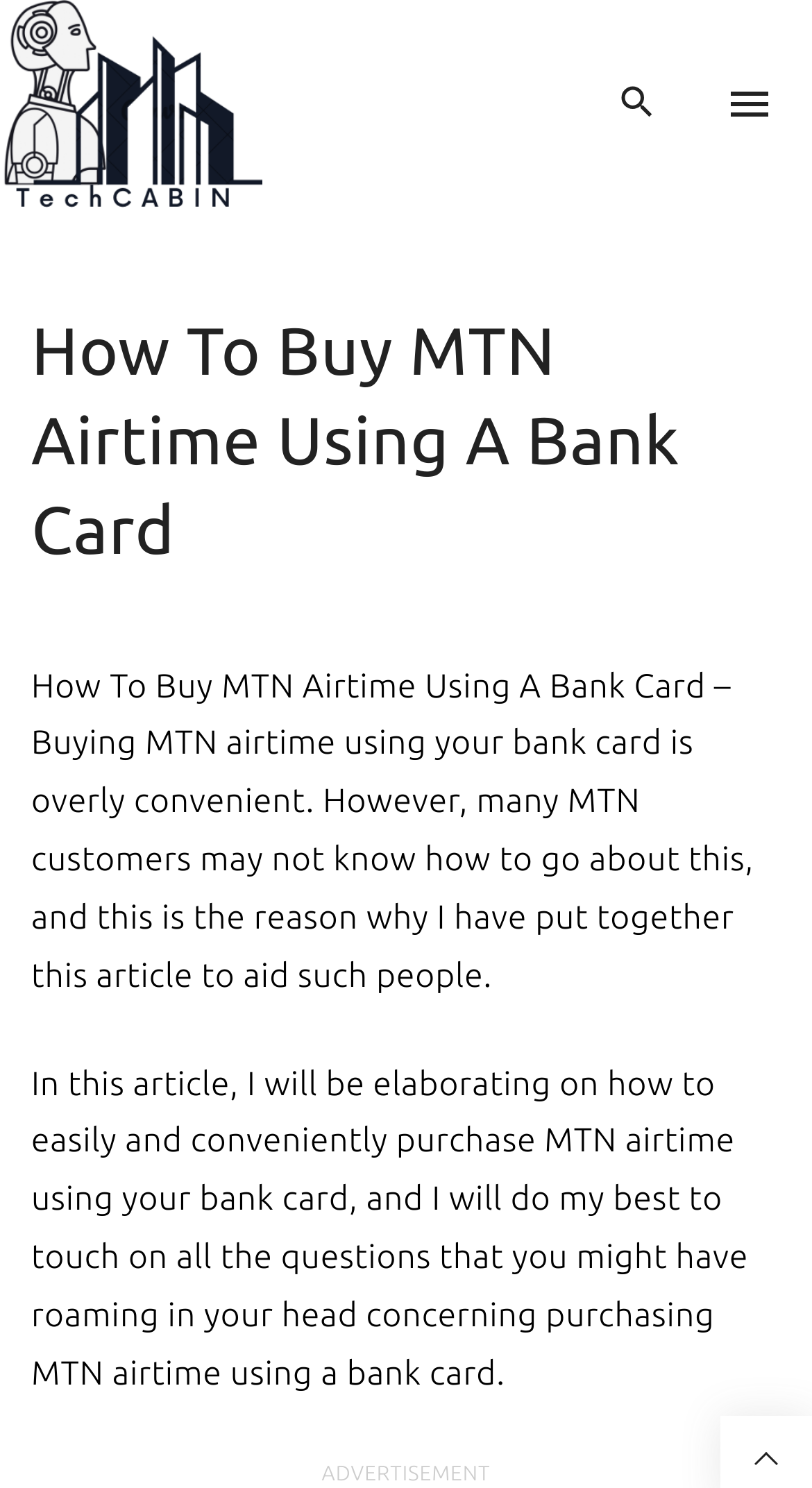Describe the webpage in detail, including text, images, and layout.

The webpage is about a tutorial on how to buy MTN airtime using a bank card. At the top left corner, there is a link and an image with the text "Tech Cabin", which appears to be the website's logo. Next to it, on the top right corner, there is a search button with a dropdown toggler and a small icon. 

Below the top section, there is a large advertisement iframe that spans the entire width of the page. 

On the top right corner, there is another button to toggle the top menu. 

The main content of the webpage is a heading that reads "How To Buy MTN Airtime Using A Bank Card", which is centered and takes up most of the page's height. The heading is positioned below the advertisement iframe and above the middle section of the page.